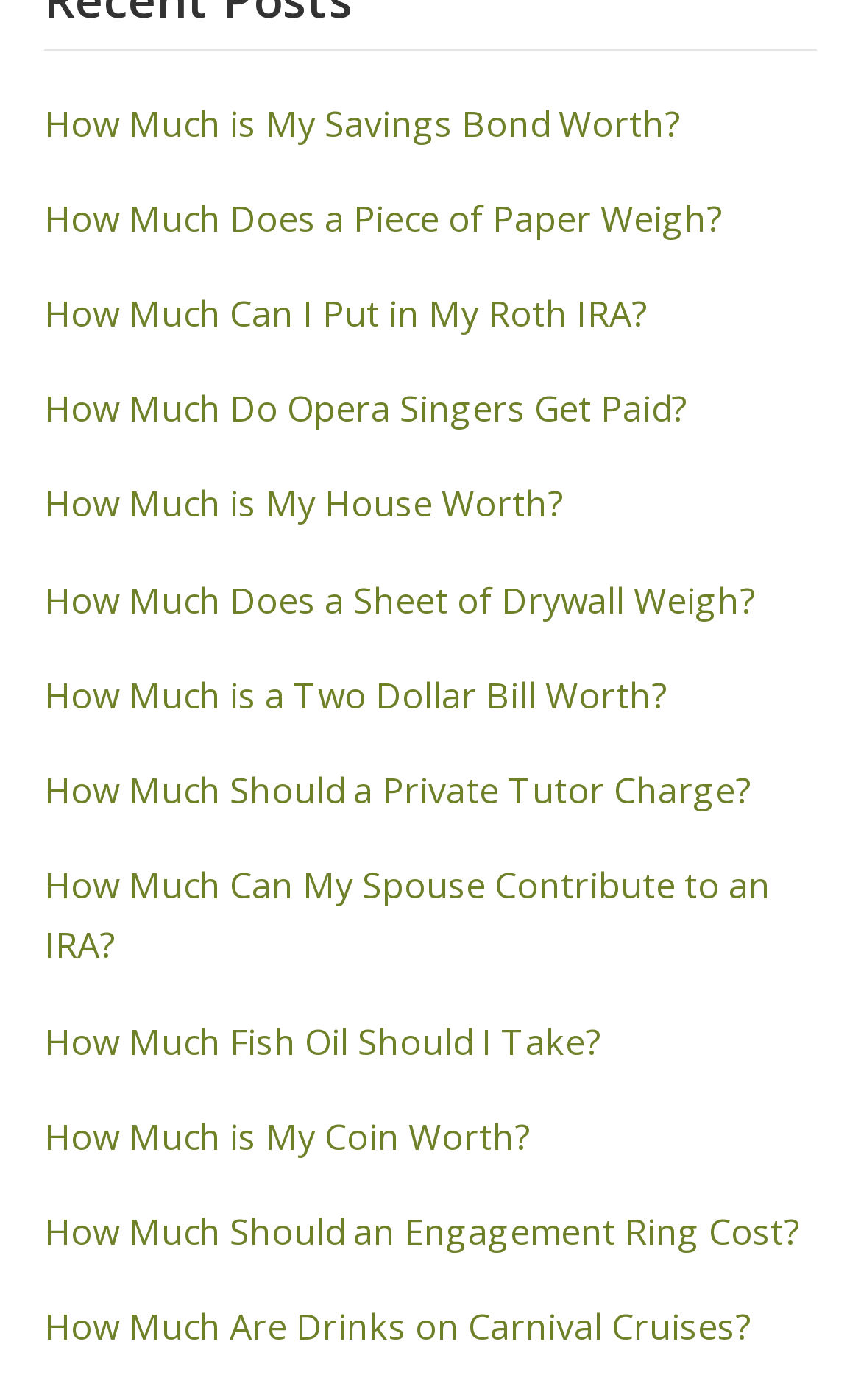Answer this question in one word or a short phrase: Are all links related to finance?

No